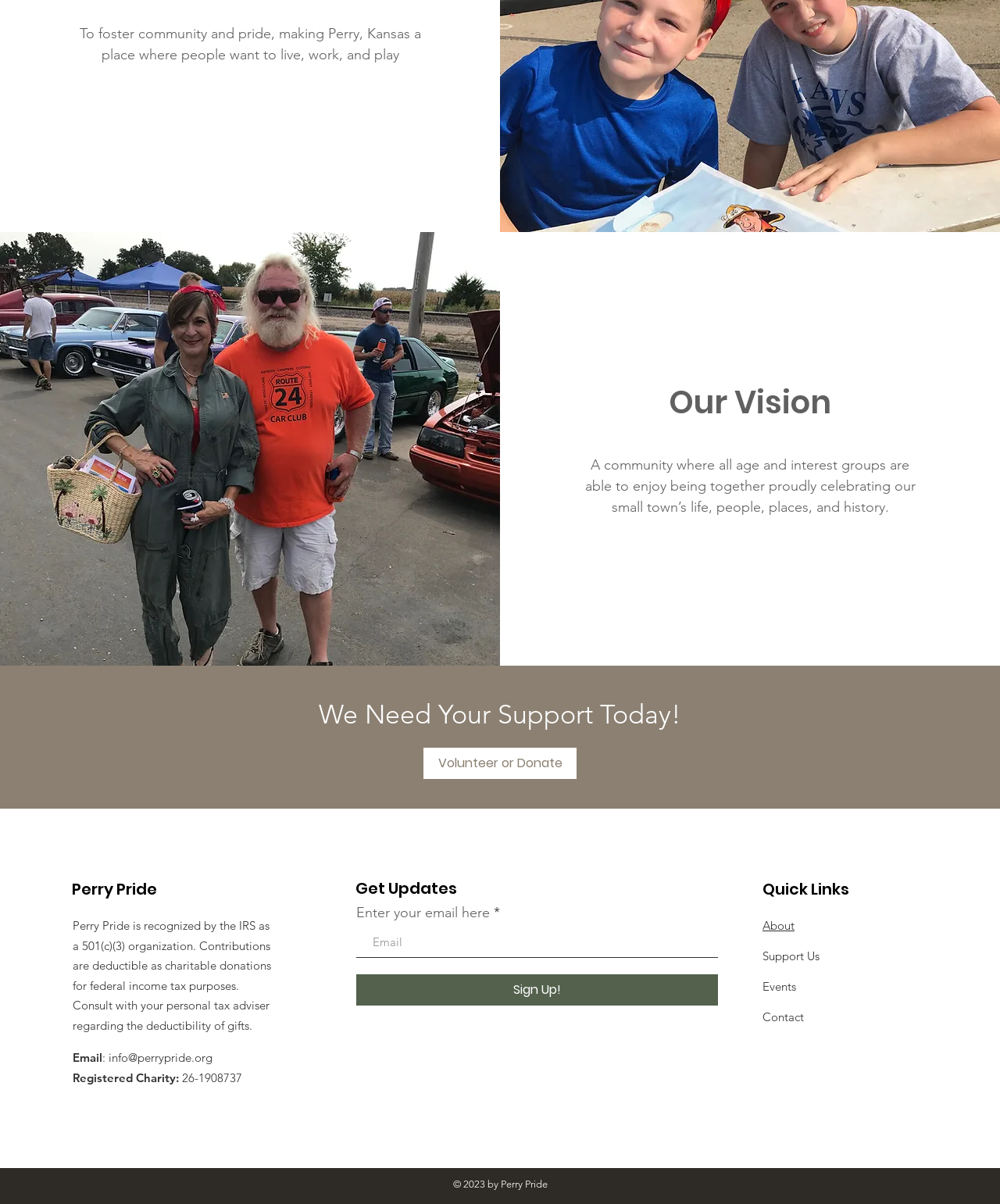Please identify the bounding box coordinates of the clickable element to fulfill the following instruction: "Click Sign Up!". The coordinates should be four float numbers between 0 and 1, i.e., [left, top, right, bottom].

[0.356, 0.809, 0.718, 0.835]